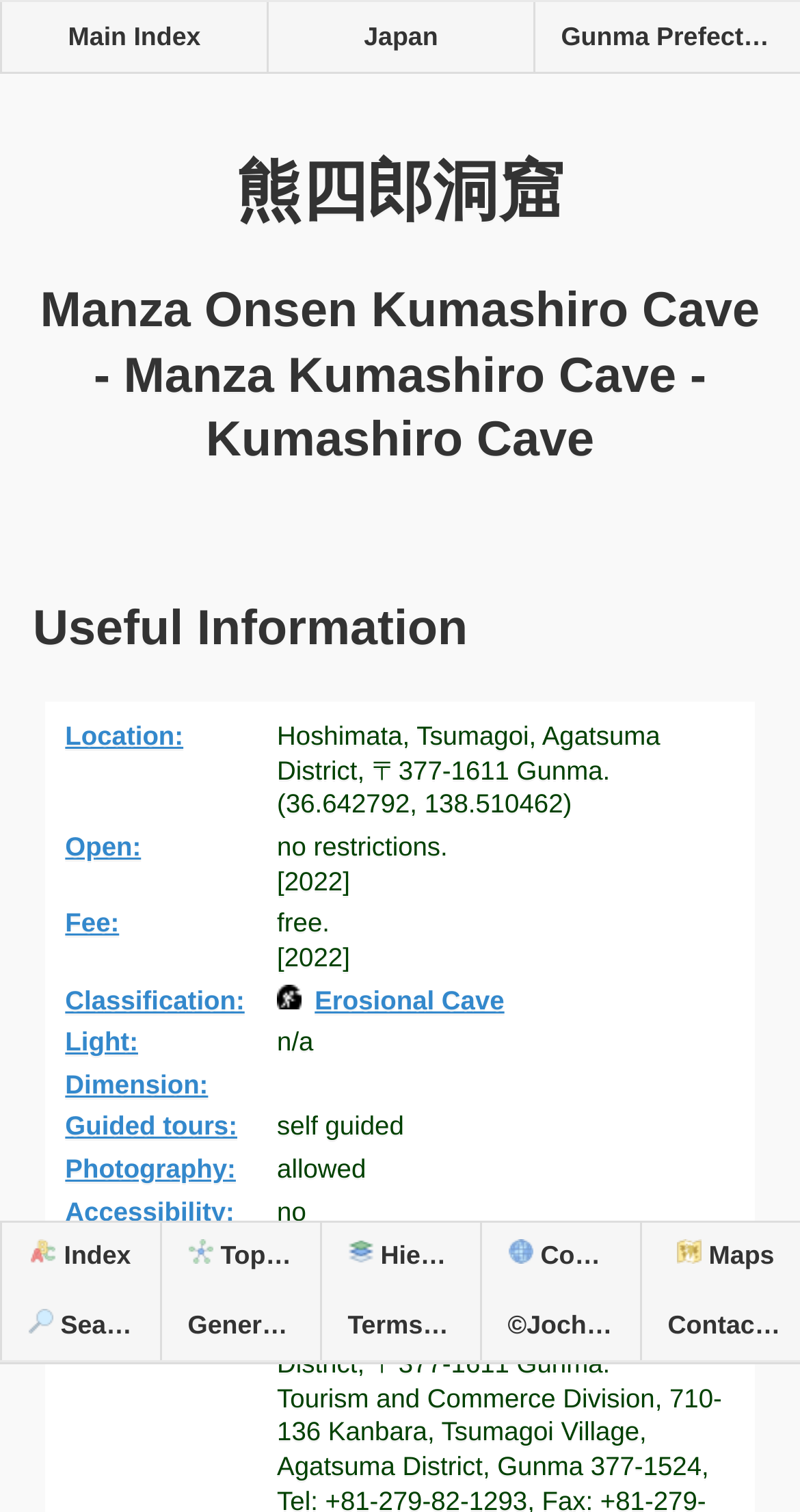Identify the bounding box coordinates for the region to click in order to carry out this instruction: "Click on the link to view the location". Provide the coordinates using four float numbers between 0 and 1, formatted as [left, top, right, bottom].

[0.081, 0.476, 0.246, 0.497]